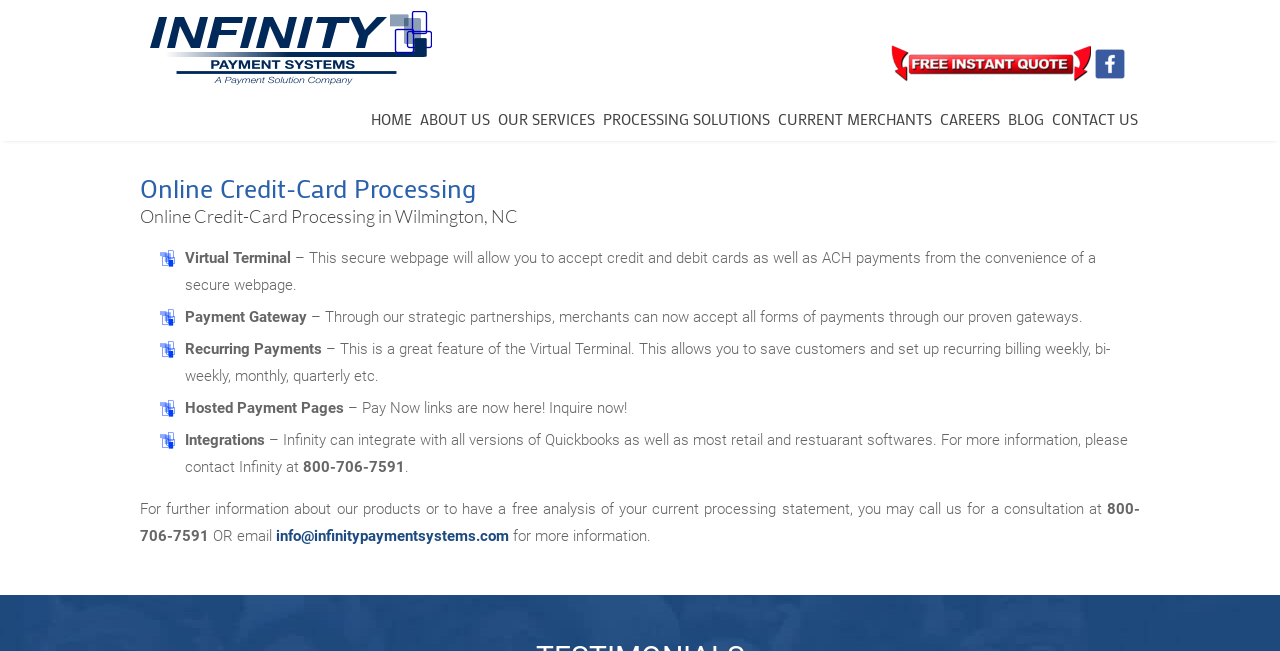Please identify the coordinates of the bounding box for the clickable region that will accomplish this instruction: "learn about Online Credit-Card Processing".

[0.109, 0.263, 0.891, 0.315]